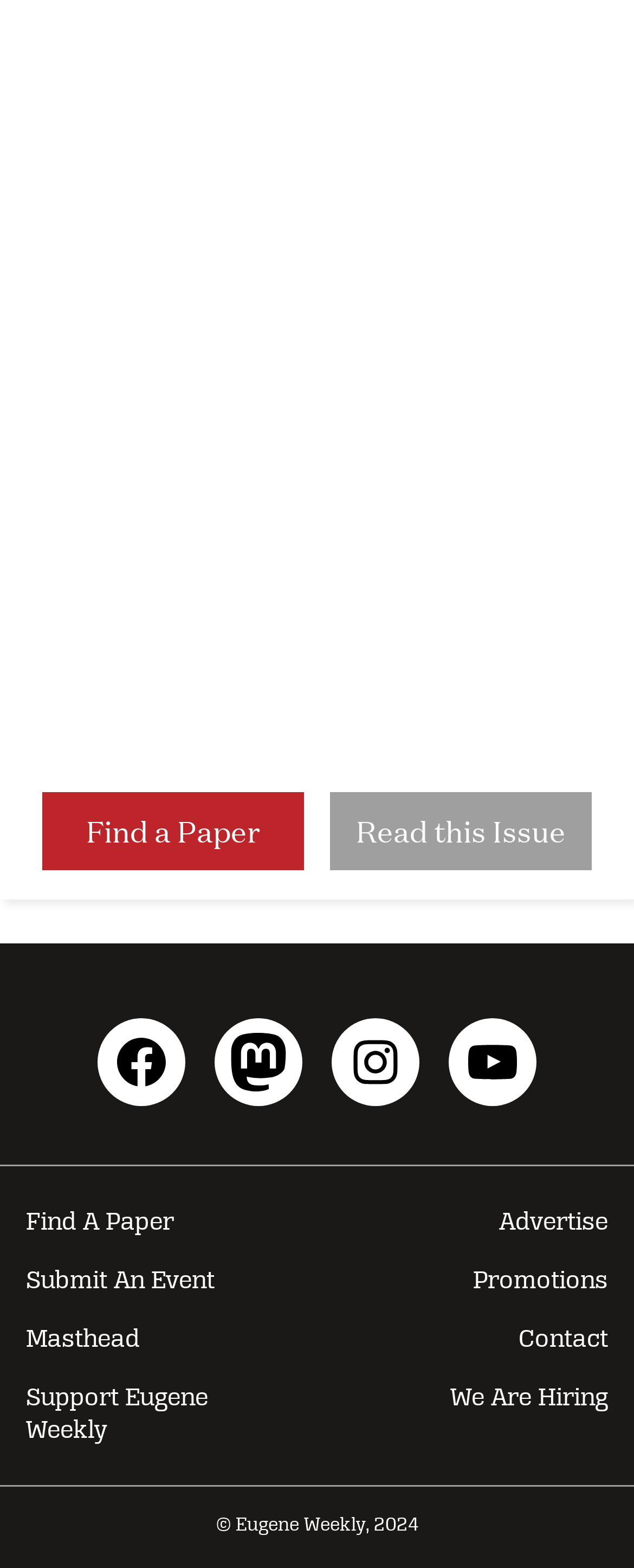Give a succinct answer to this question in a single word or phrase: 
What is the name of the publication?

Eugene Weekly